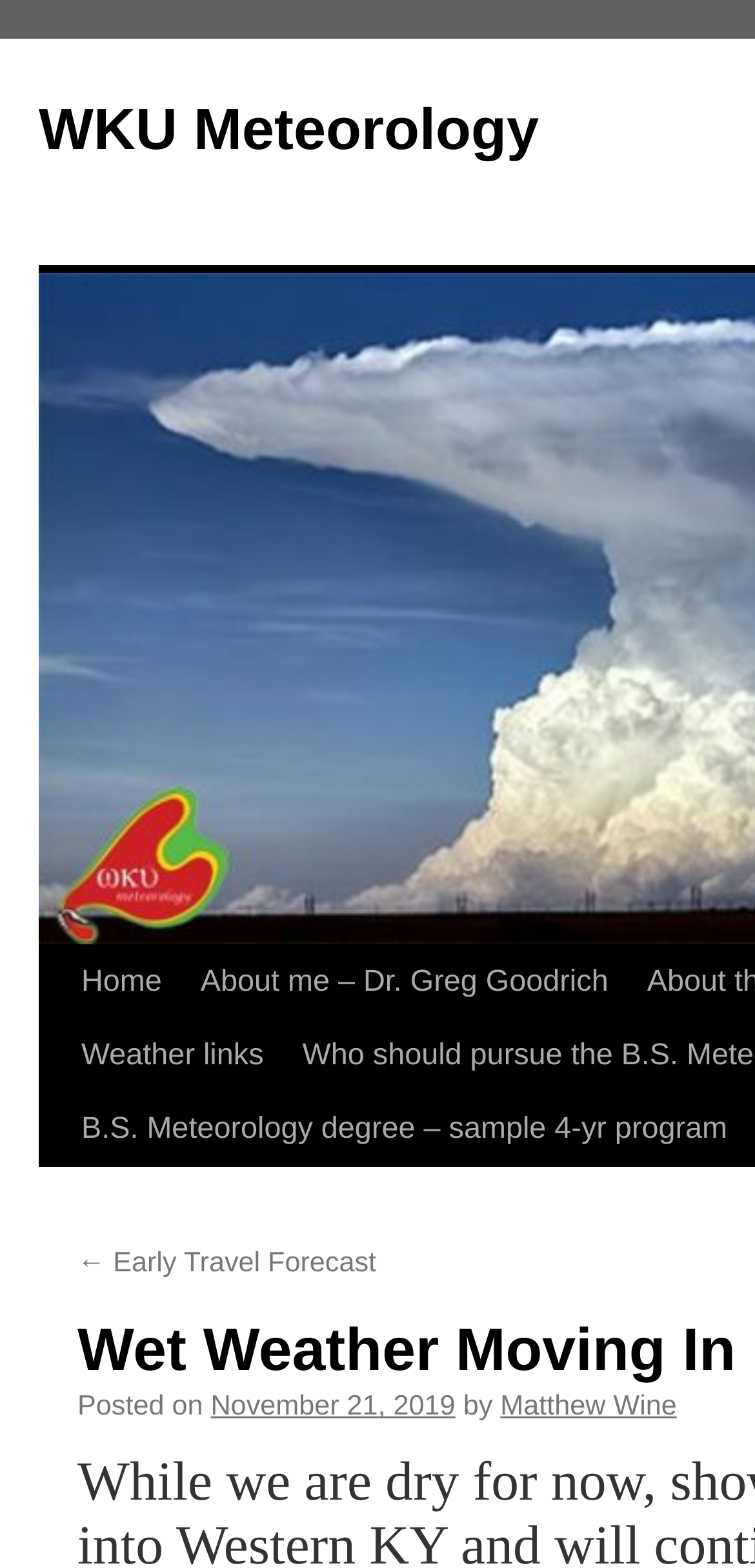Determine the bounding box coordinates (top-left x, top-left y, bottom-right x, bottom-right y) of the UI element described in the following text: Home

[0.082, 0.603, 0.222, 0.65]